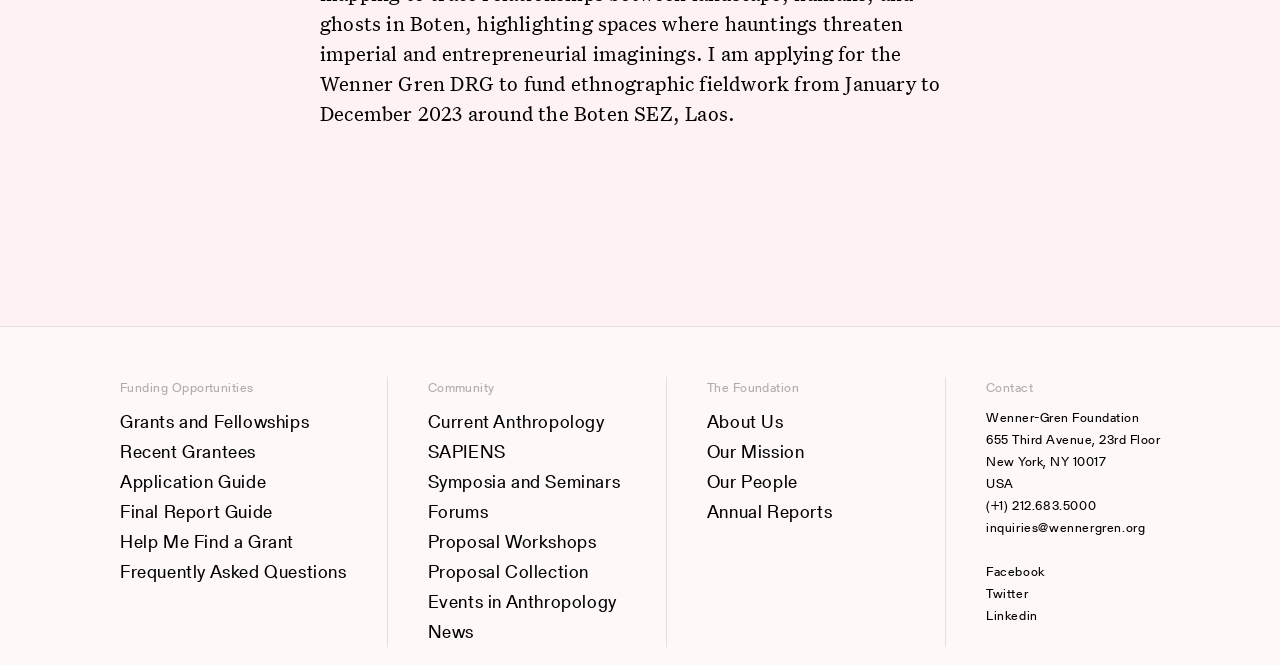Identify the bounding box for the described UI element: "Frequently Asked Questions".

[0.094, 0.837, 0.271, 0.882]